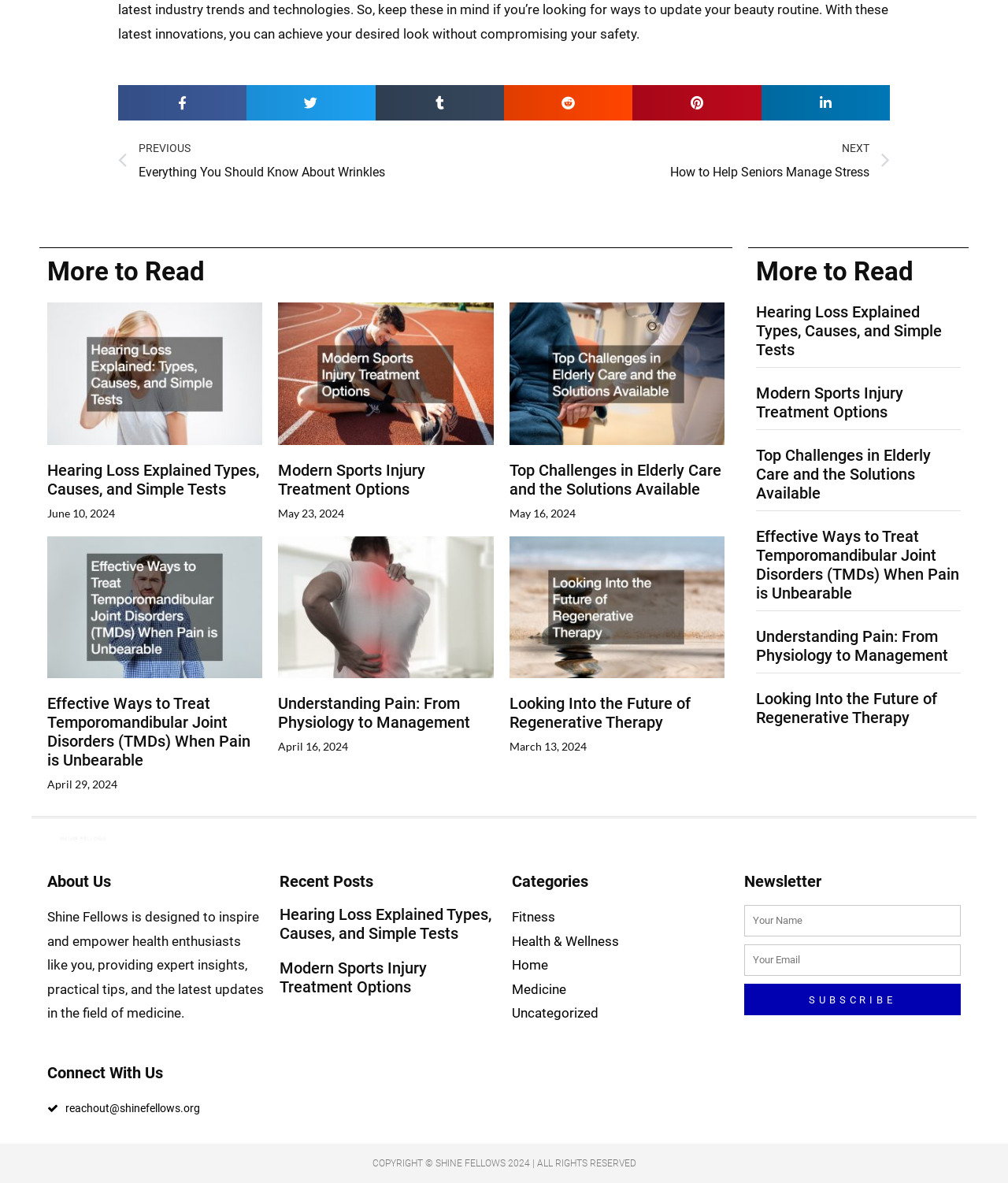Answer succinctly with a single word or phrase:
What are the categories available on the website?

Fitness, Health & Wellness, Home, Medicine, Uncategorized